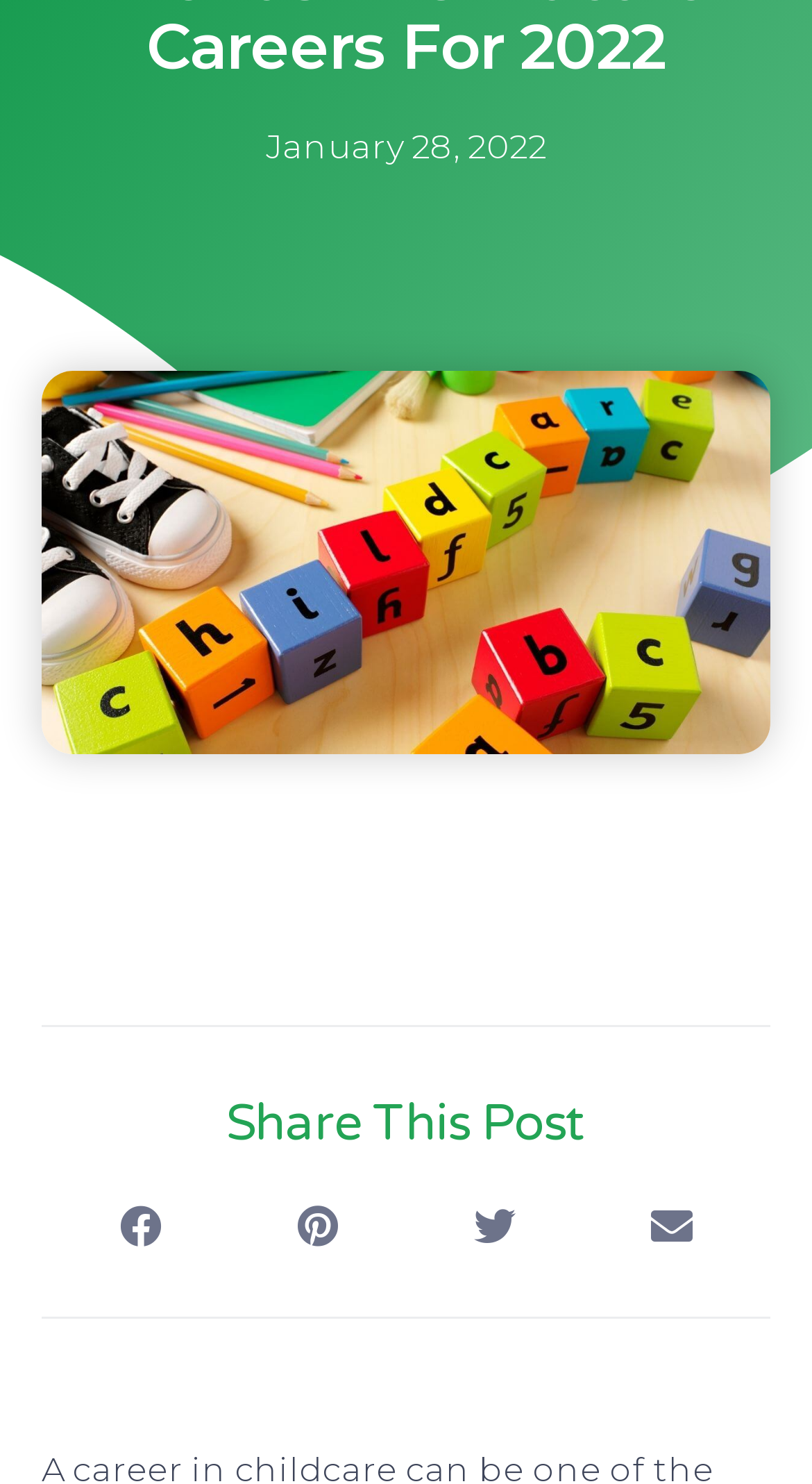Based on the element description: "aria-label="Share on email"", identify the UI element and provide its bounding box coordinates. Use four float numbers between 0 and 1, [left, top, right, bottom].

[0.769, 0.796, 0.885, 0.859]